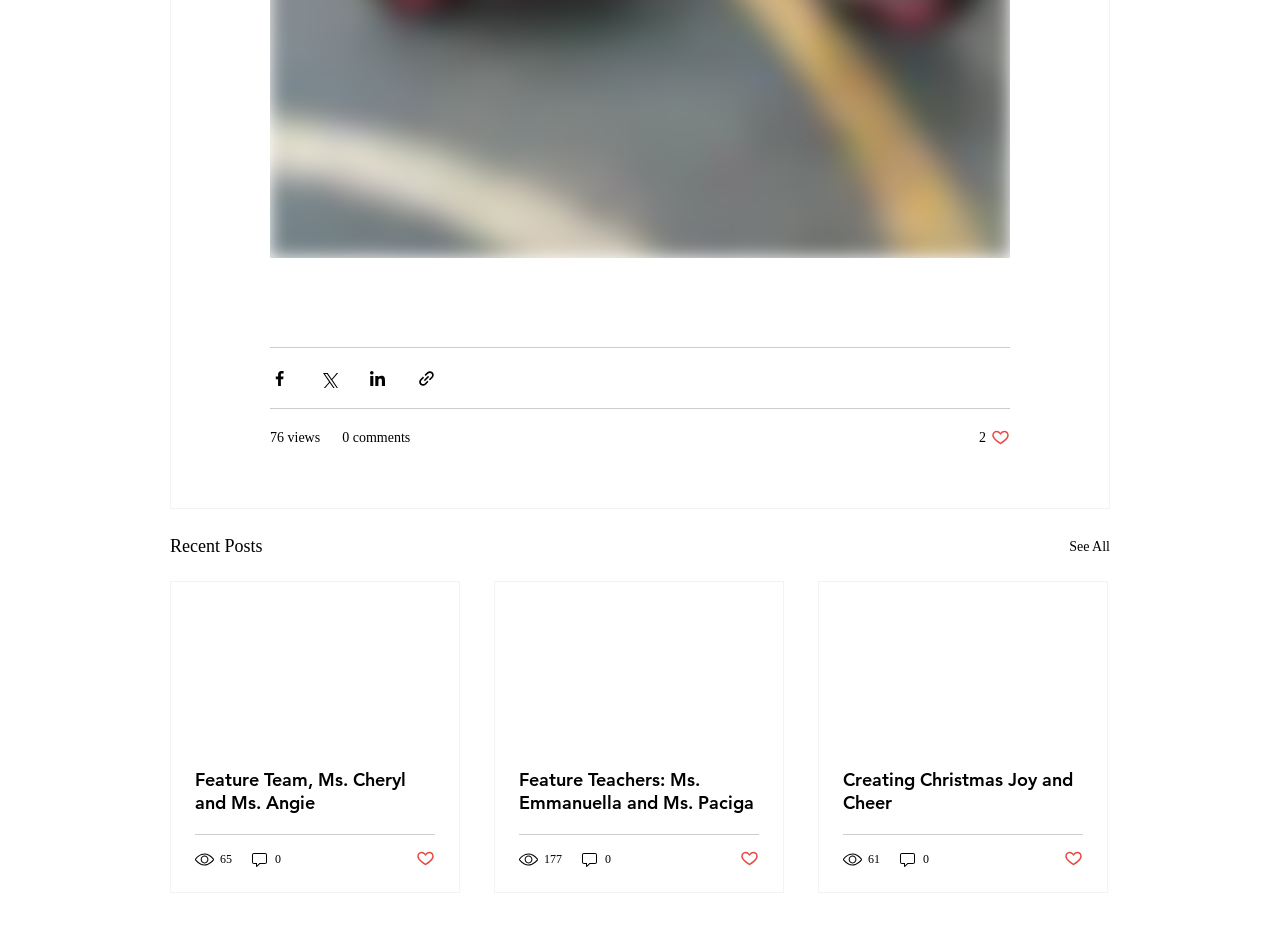How many posts are listed on this webpage?
Based on the content of the image, thoroughly explain and answer the question.

There are three posts listed on this webpage, each with its own set of details, including title, view count, comment count, and like button. The posts are listed in a vertical layout, with each post separated from the others by a clear boundary.